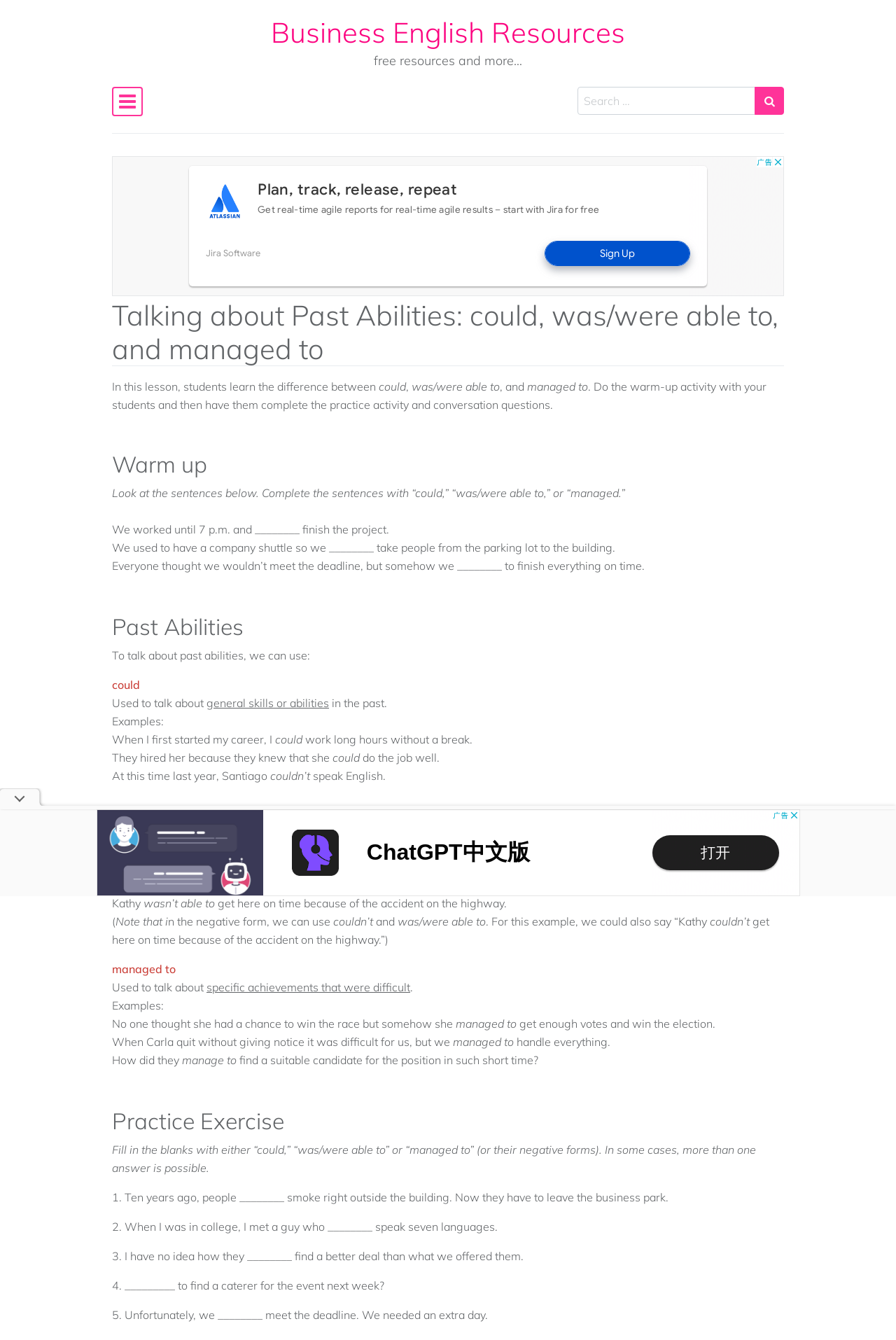Using the description: "About Us", determine the UI element's bounding box coordinates. Ensure the coordinates are in the format of four float numbers between 0 and 1, i.e., [left, top, right, bottom].

None